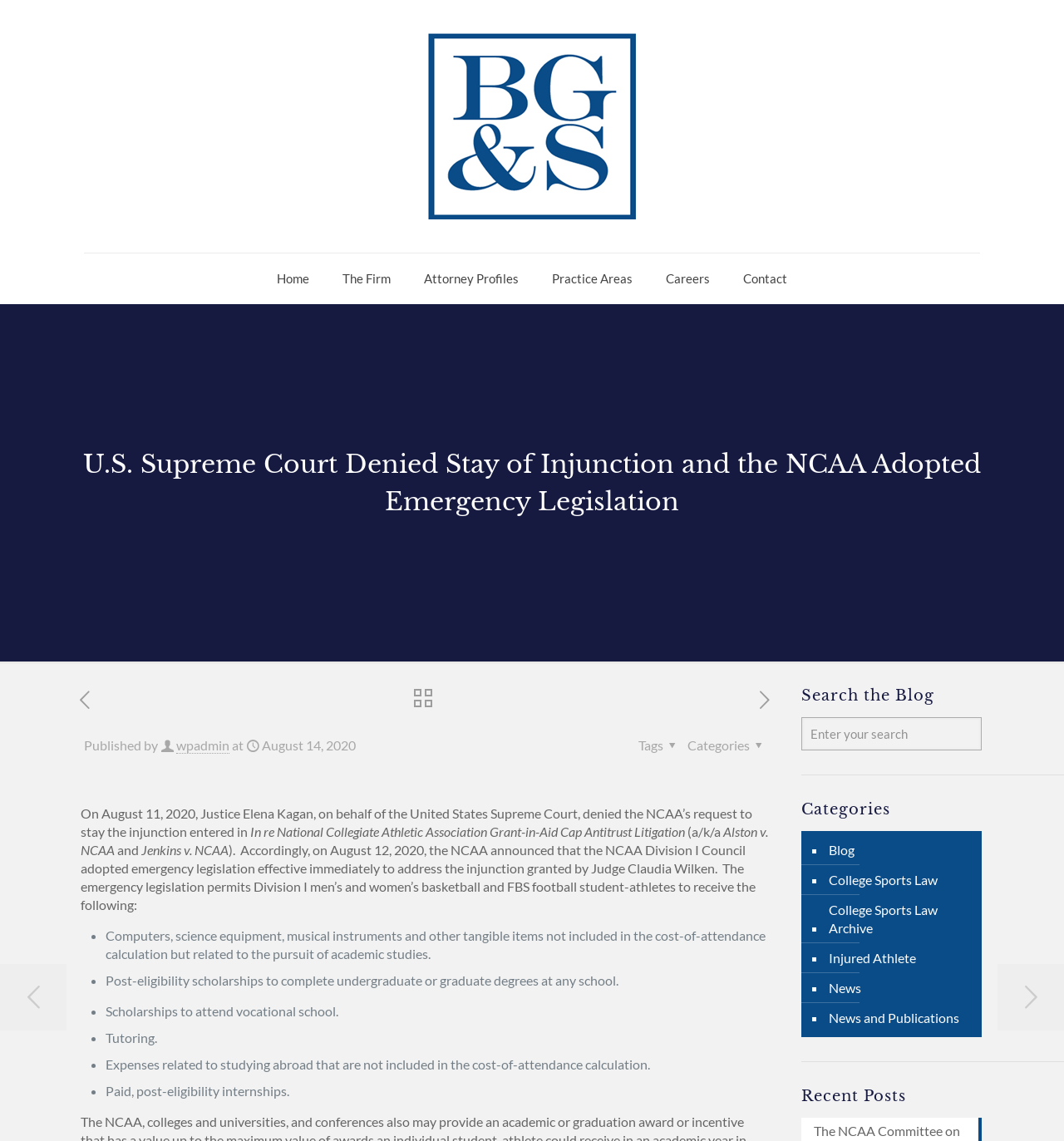Determine the bounding box coordinates for the clickable element required to fulfill the instruction: "Search the blog". Provide the coordinates as four float numbers between 0 and 1, i.e., [left, top, right, bottom].

[0.753, 0.629, 0.923, 0.658]